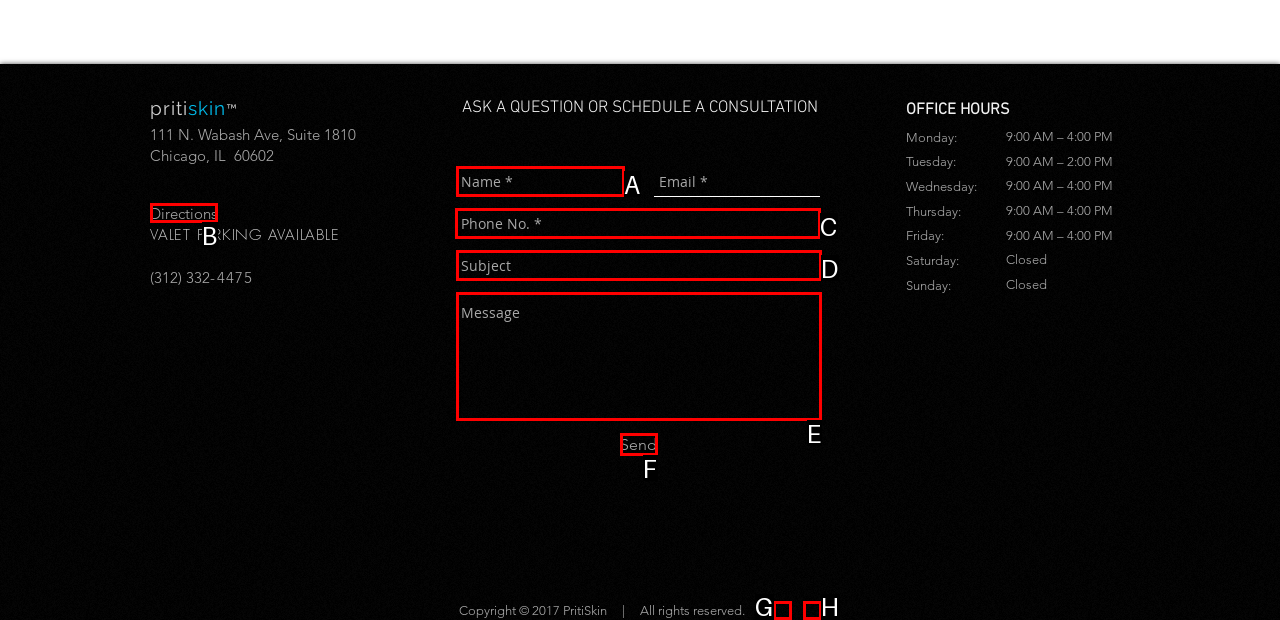Tell me which one HTML element I should click to complete the following task: Enter your phone number in the 'Phone No. *' field Answer with the option's letter from the given choices directly.

C